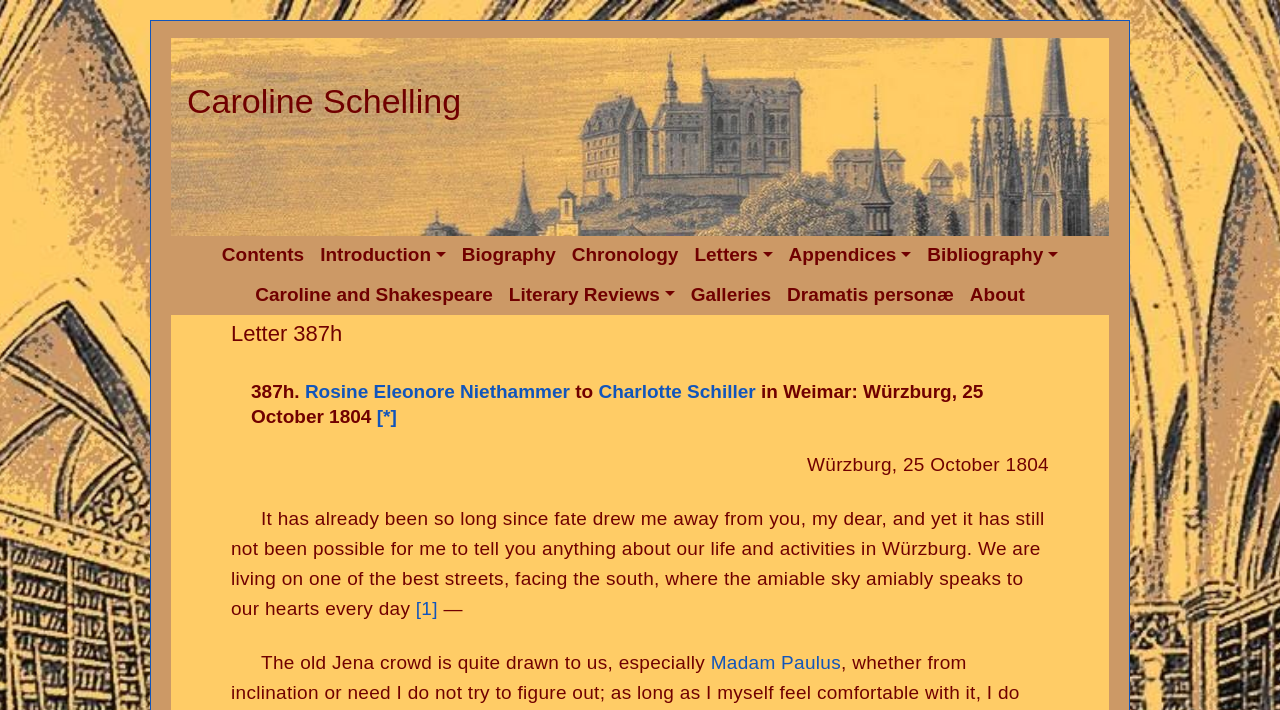Identify the bounding box coordinates of the section that should be clicked to achieve the task described: "Check Rosine Eleonore Niethammer".

[0.238, 0.537, 0.445, 0.567]